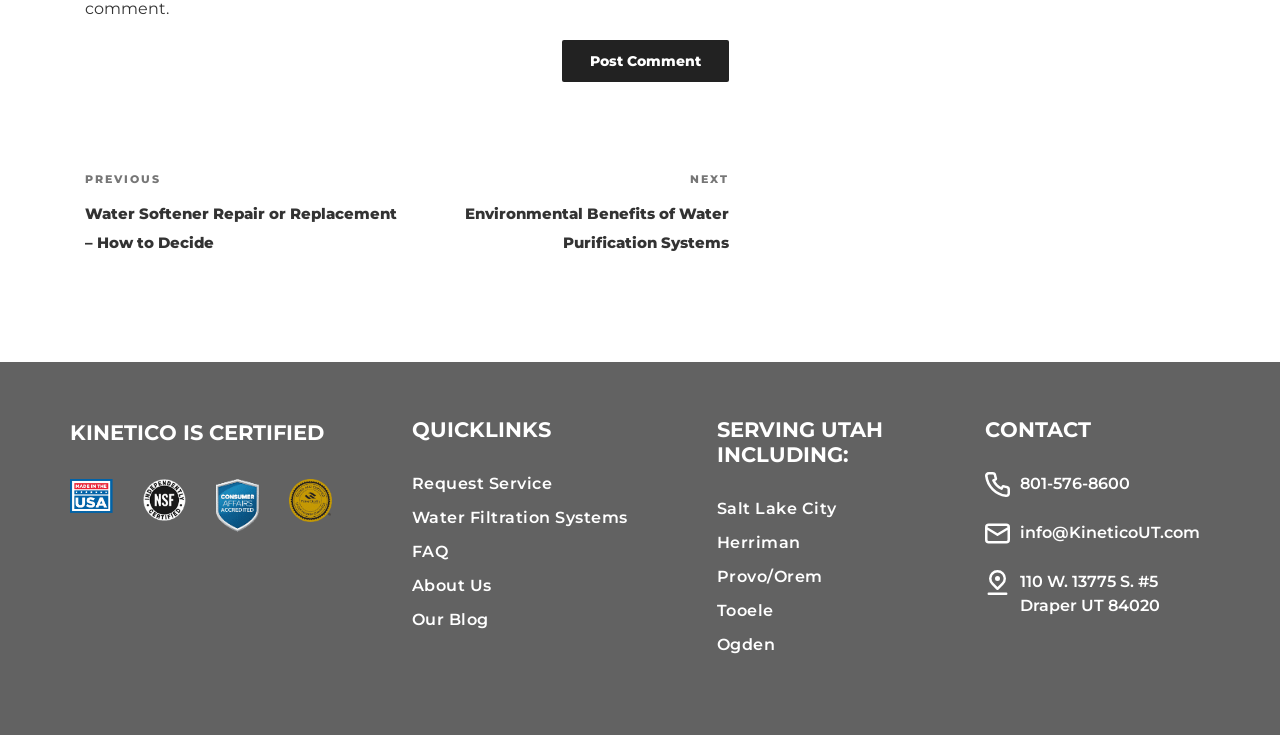Using the description "title="Aptus Business Solutions"", locate and provide the bounding box of the UI element.

None